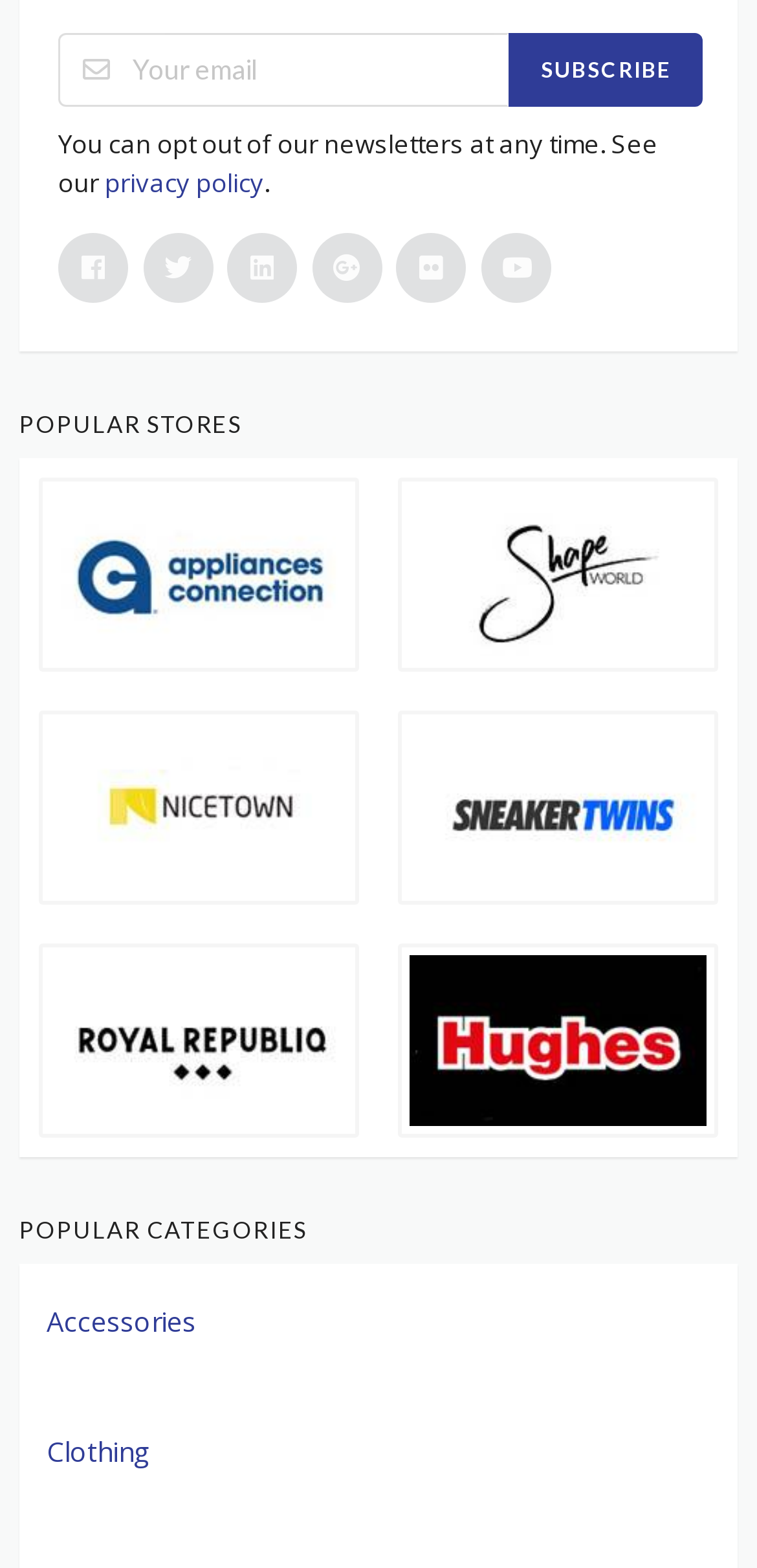Reply to the question with a brief word or phrase: How many image links are available under 'POPULAR STORES'?

8